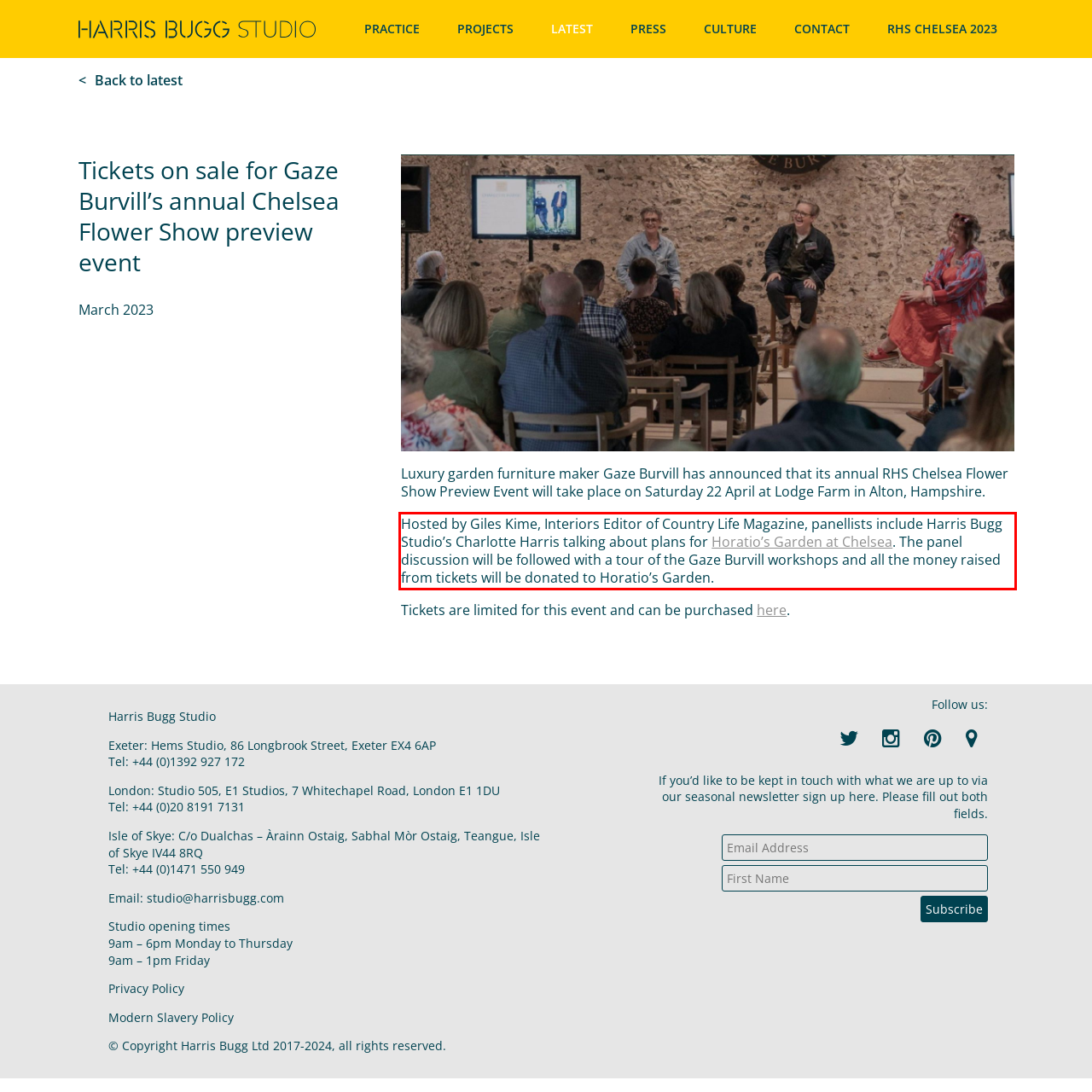Identify the text inside the red bounding box on the provided webpage screenshot by performing OCR.

Hosted by Giles Kime, Interiors Editor of Country Life Magazine, panellists include Harris Bugg Studio’s Charlotte Harris talking about plans for Horatio’s Garden at Chelsea. The panel discussion will be followed with a tour of the Gaze Burvill workshops and all the money raised from tickets will be donated to Horatio’s Garden.